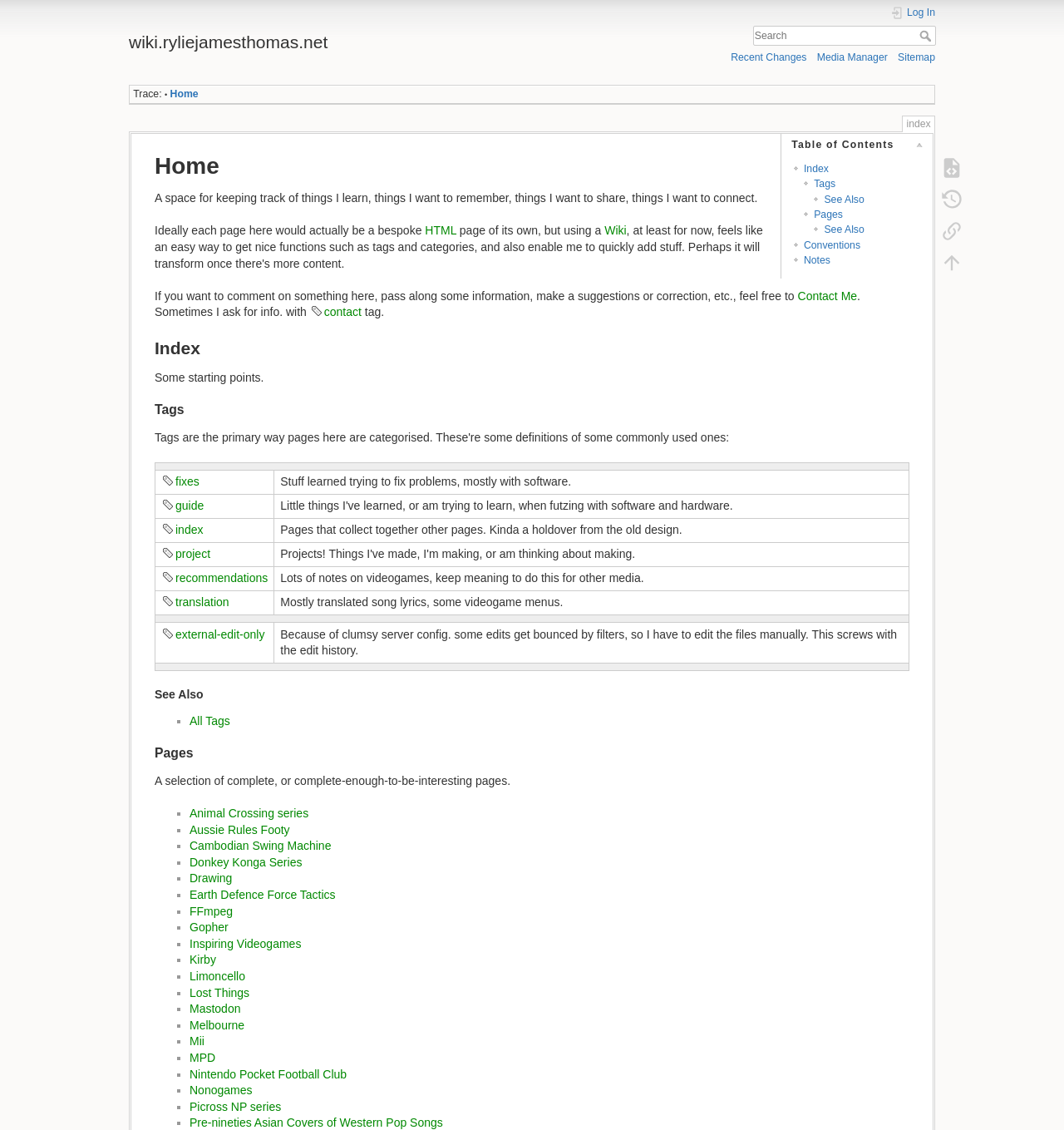Identify the bounding box for the described UI element: "Animal Crossing series".

[0.178, 0.714, 0.29, 0.726]